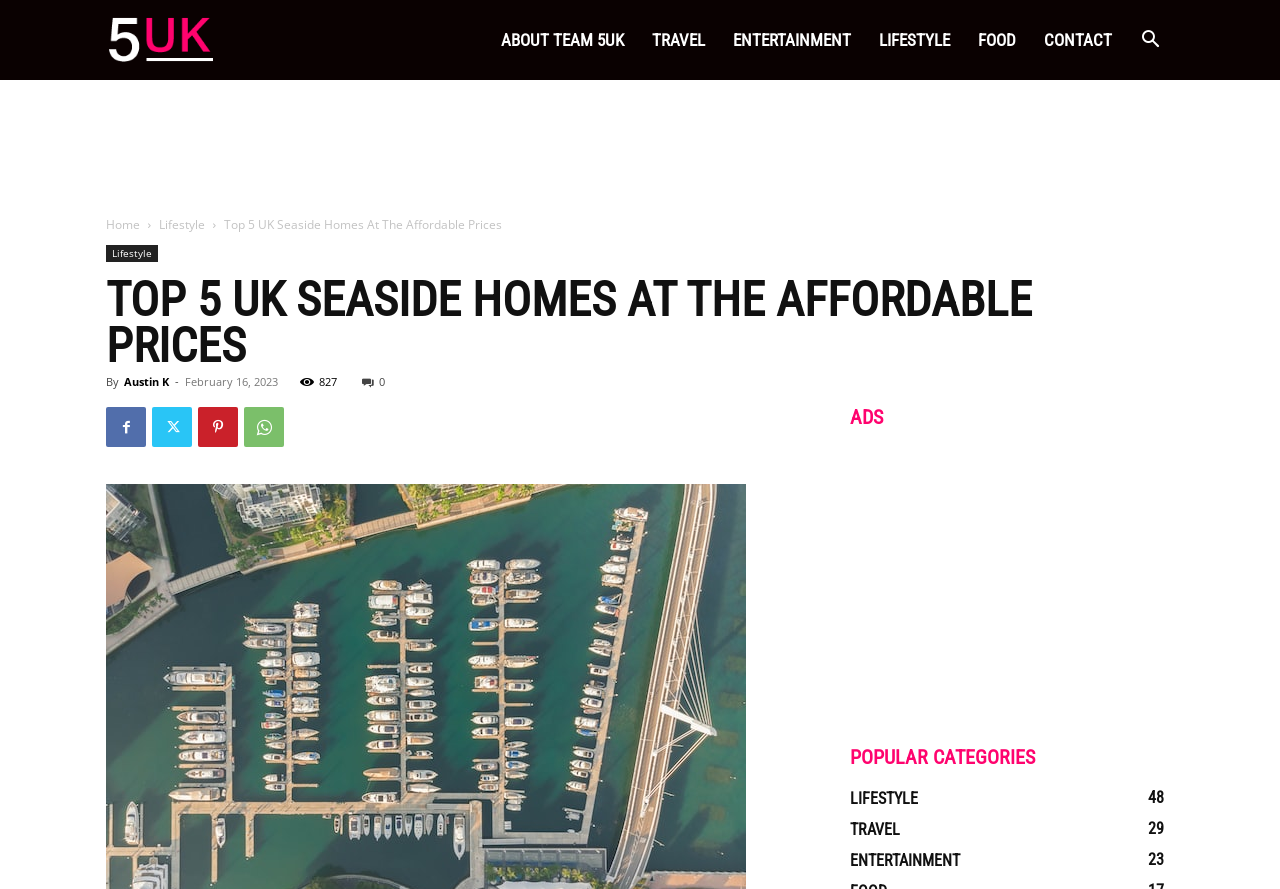Please give the bounding box coordinates of the area that should be clicked to fulfill the following instruction: "Search for something". The coordinates should be in the format of four float numbers from 0 to 1, i.e., [left, top, right, bottom].

[0.88, 0.036, 0.917, 0.057]